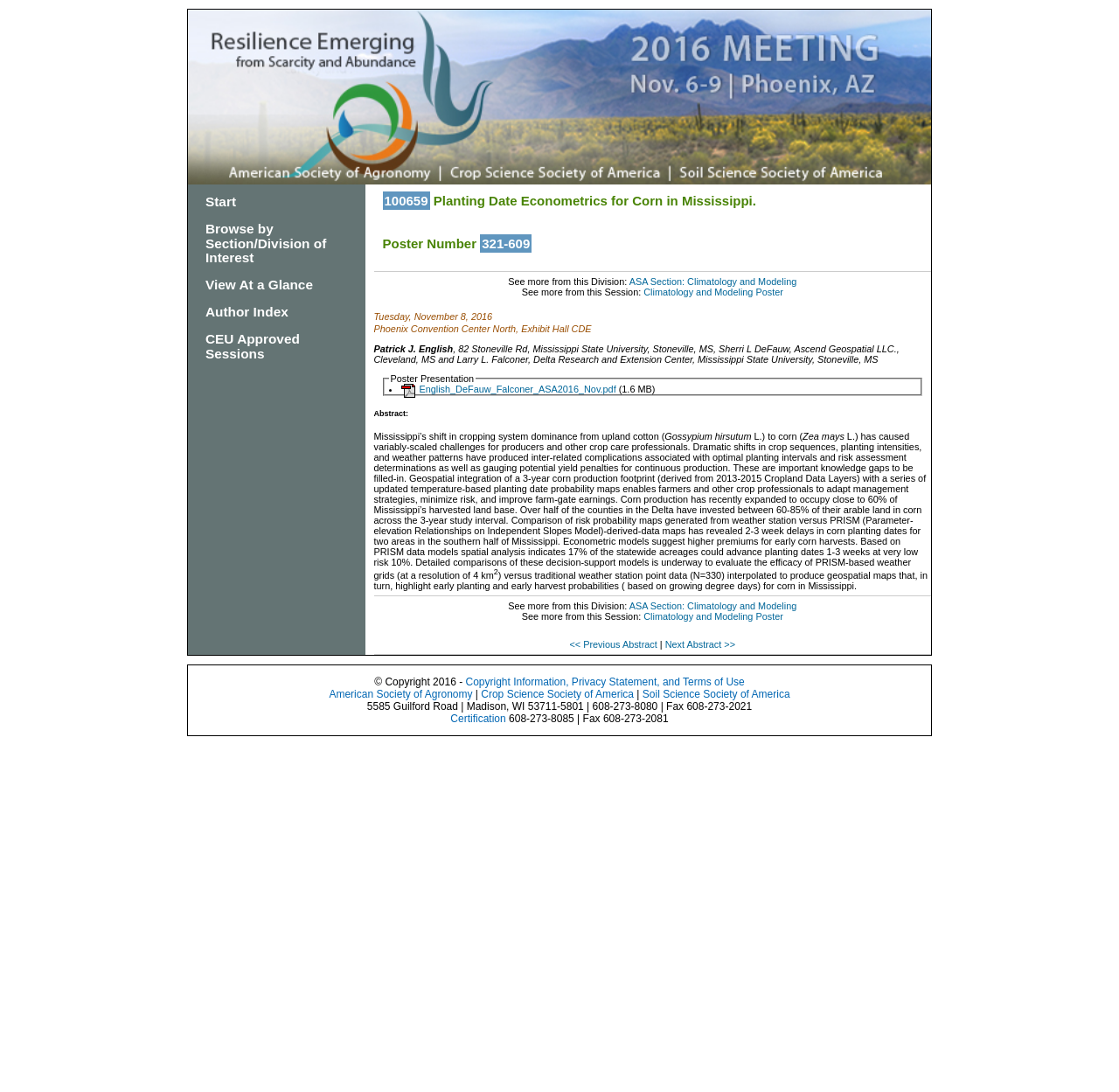Indicate the bounding box coordinates of the element that needs to be clicked to satisfy the following instruction: "View the next abstract". The coordinates should be four float numbers between 0 and 1, i.e., [left, top, right, bottom].

[0.594, 0.586, 0.657, 0.595]